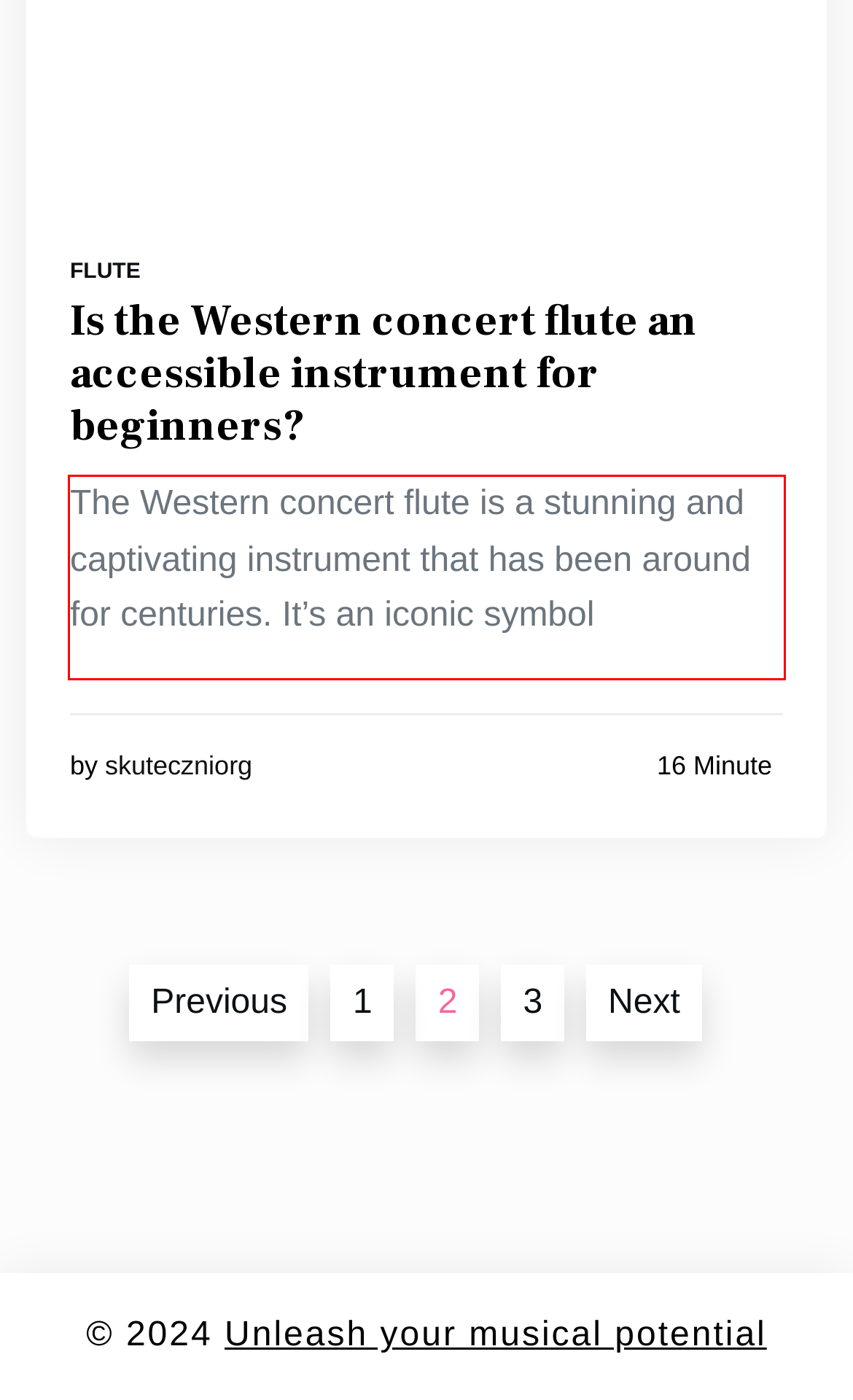Please analyze the screenshot of a webpage and extract the text content within the red bounding box using OCR.

The Western concert flute is a stunning and captivating instrument that has been around for centuries. It’s an iconic symbol